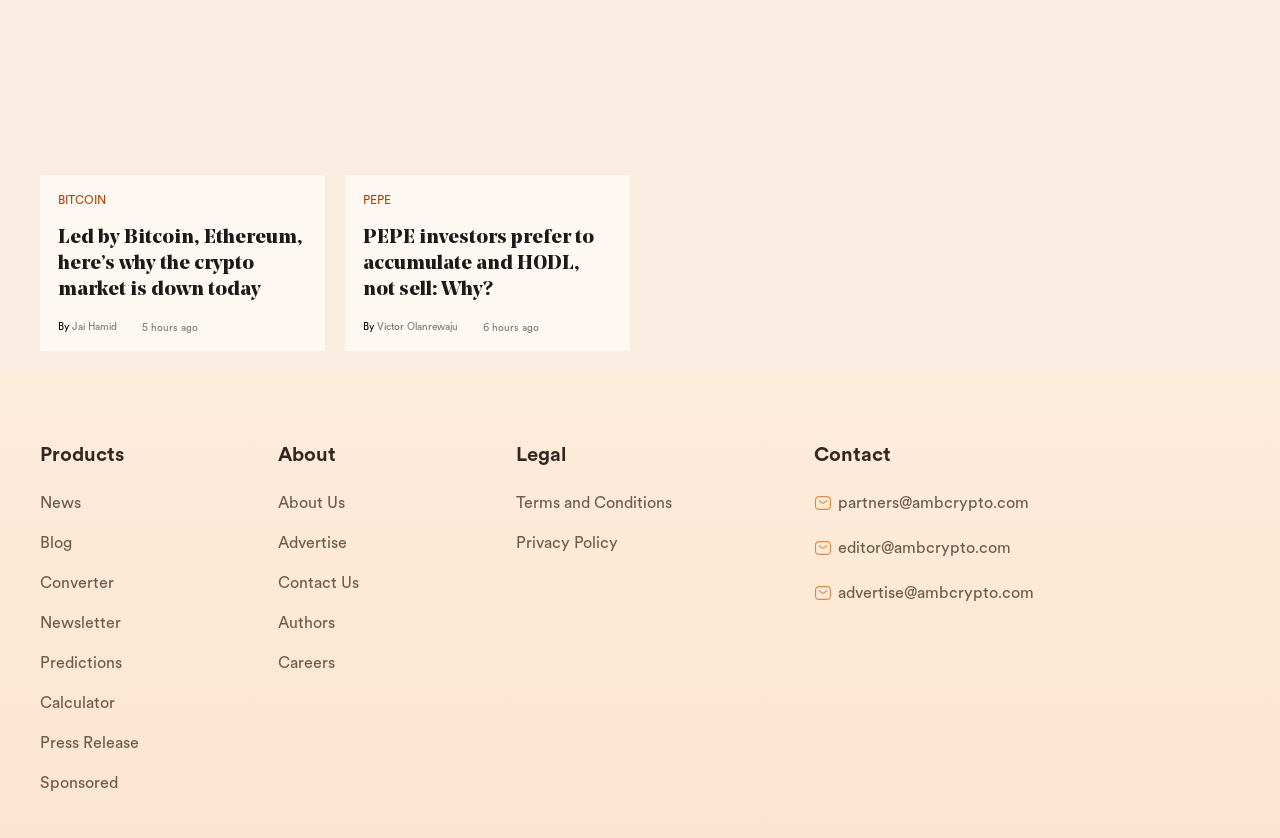What is the contact email for partners?
Answer the question with just one word or phrase using the image.

partners@ambcrypto.com